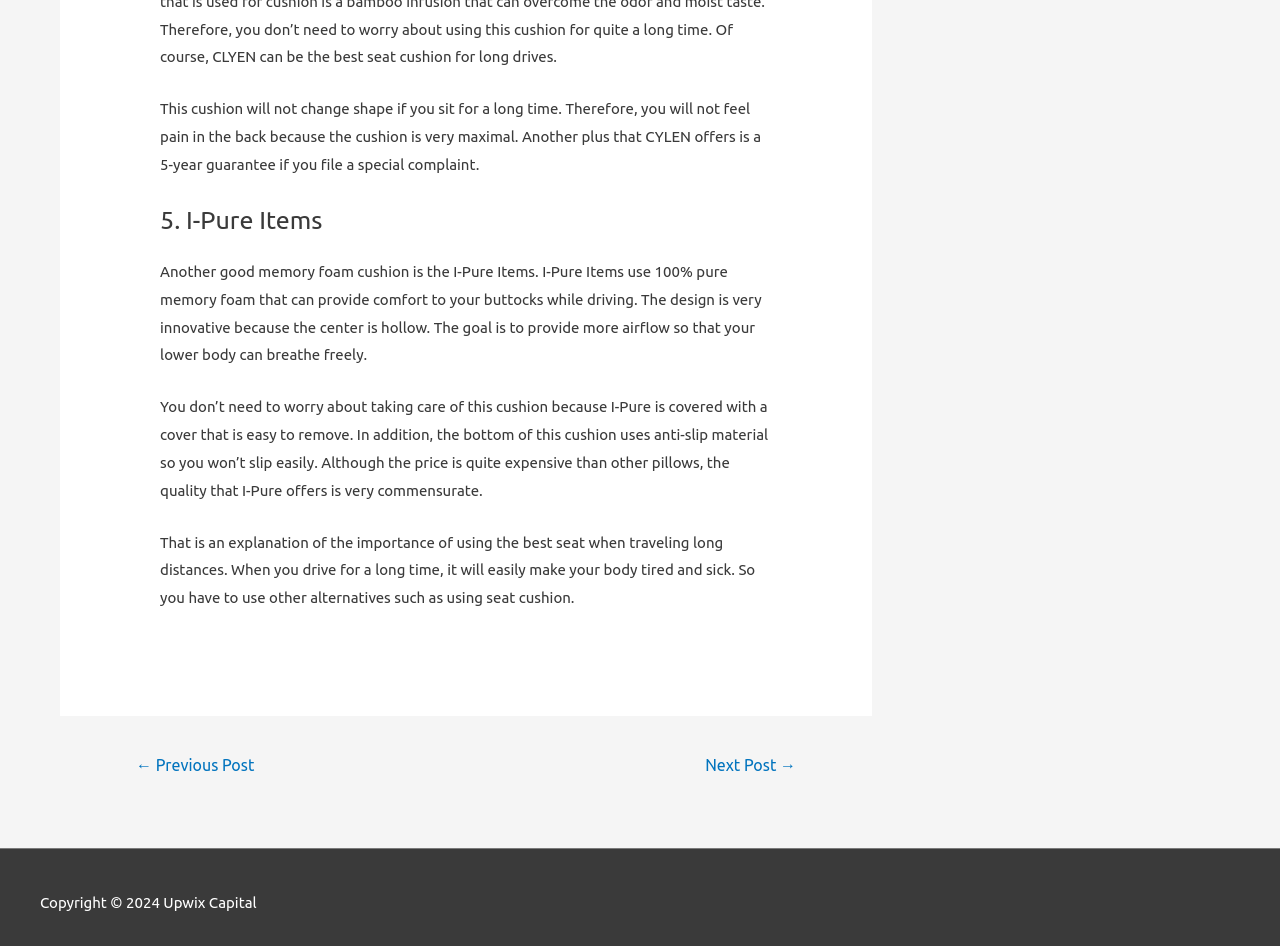Why is the design of I-Pure Items innovative?
Using the image as a reference, give an elaborate response to the question.

The design of I-Pure Items is innovative because the center is hollow, which provides more airflow and allows the lower body to breathe freely.